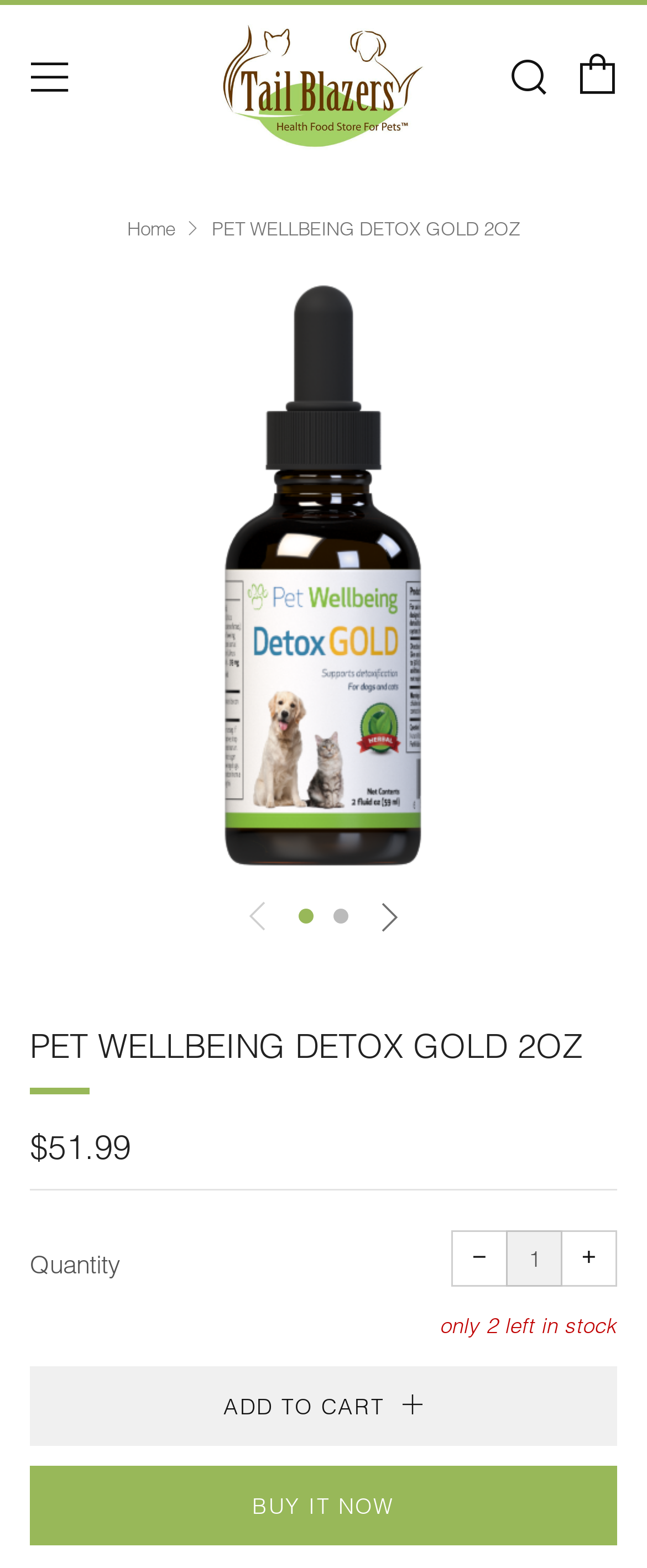Please give a concise answer to this question using a single word or phrase: 
Can the product quantity be reduced?

Yes